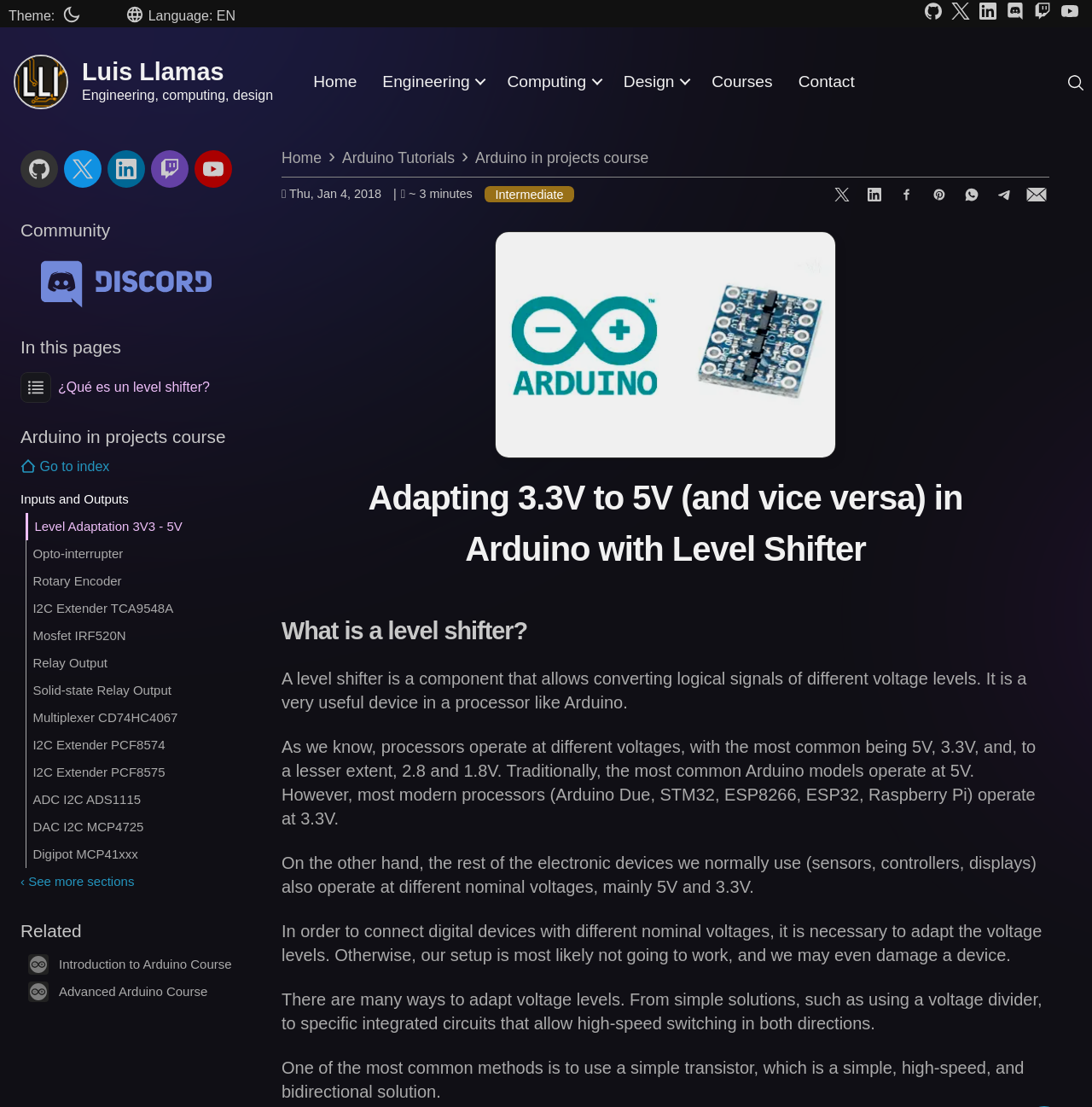Determine the bounding box of the UI element mentioned here: "Multiplexer CD74HC4067". The coordinates must be in the format [left, top, right, bottom] with values ranging from 0 to 1.

[0.03, 0.636, 0.238, 0.661]